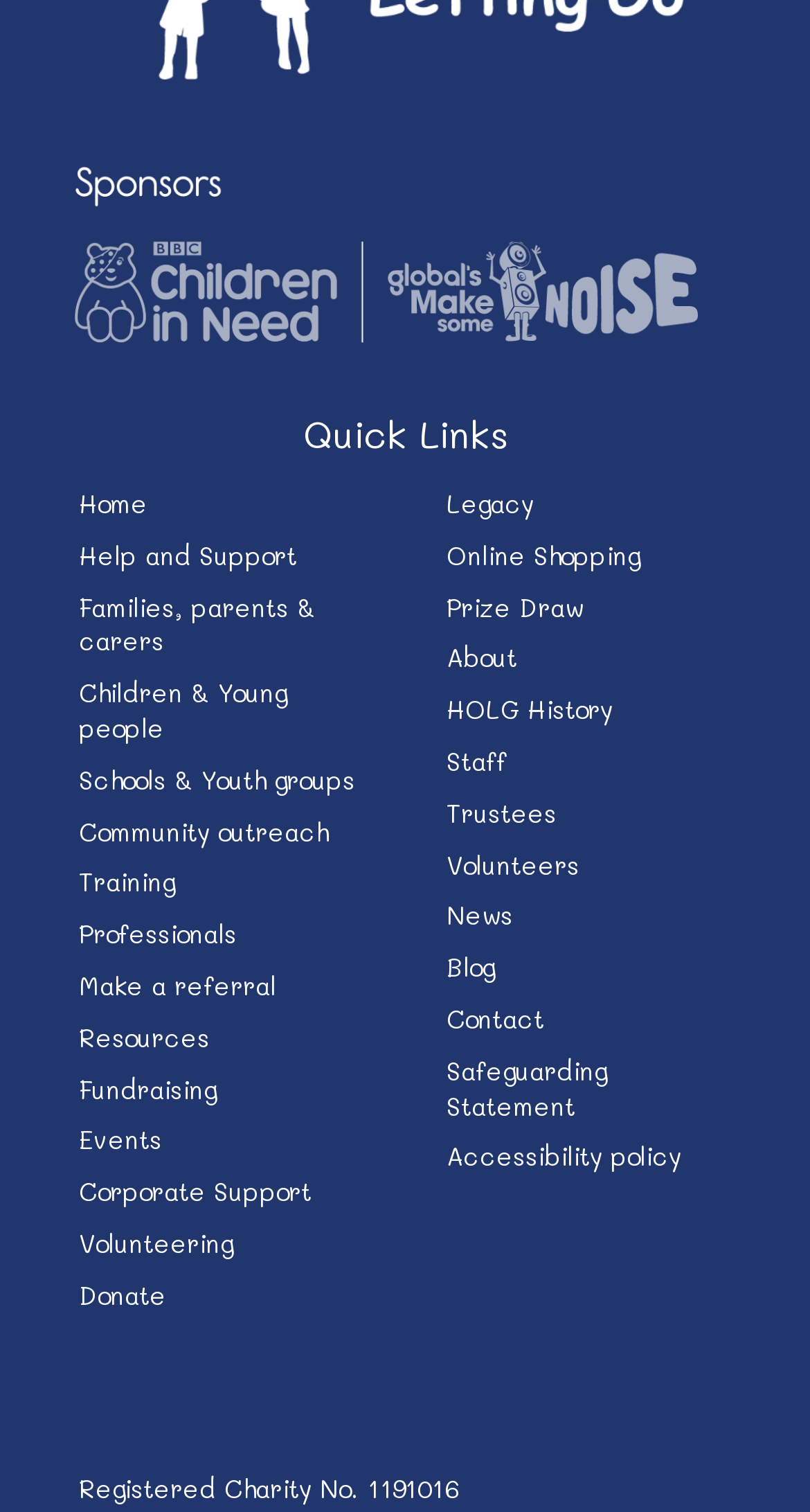Answer succinctly with a single word or phrase:
What is the second link in the Quick Links section?

Help and Support